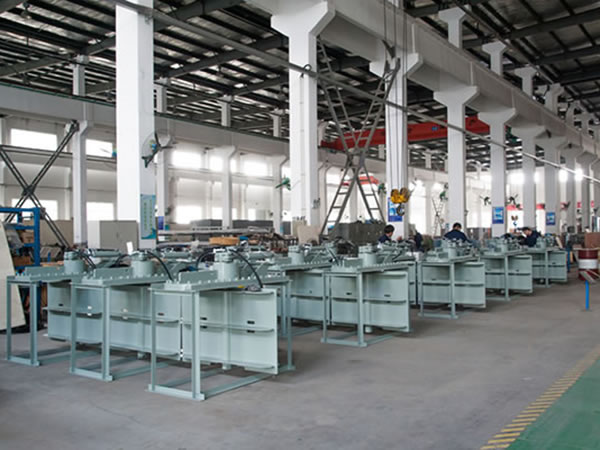Analyze the image and describe all the key elements you observe.

This image features a well-organized manufacturing facility showcasing a row of machinery designed for the production of controllable passive anti-rolling tanks. In the foreground, multiple identical machines are aligned, each equipped with various control mechanisms and interfaces, suggesting a streamlined workflow. The spacious environment is illuminated by natural light filtering through large windows, enhancing visibility for the workers engaged in their tasks. In the background, personnel can be seen, indicating an active operation within the workshop. This setup reflects advanced engineering focused on producing effective ship stabilizers, essential for maintaining balance and reducing rolling in various types of vessels, including container ships and ferries. The setting epitomizes a modern industrial landscape dedicated to innovative marine technology.